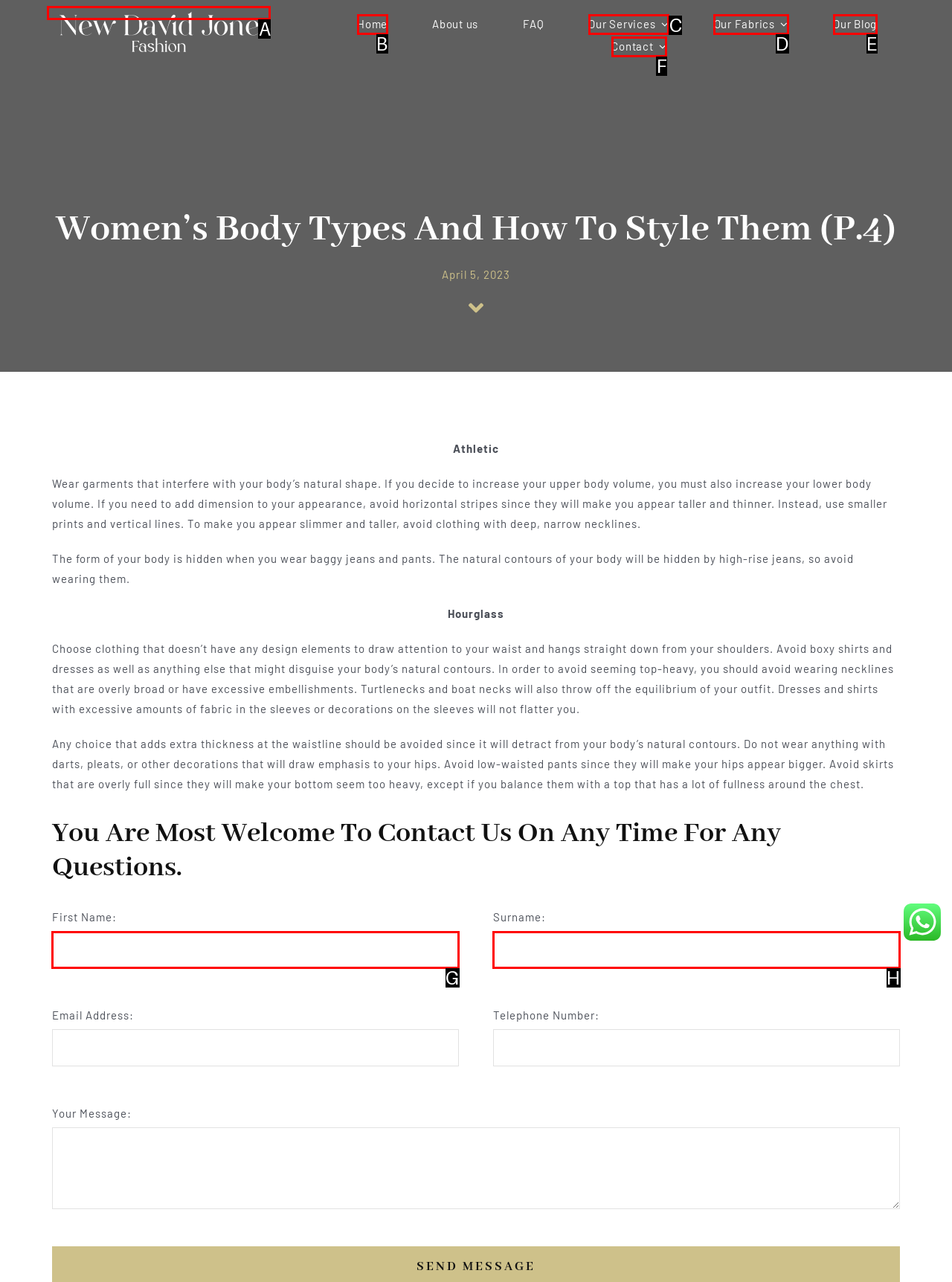Find the HTML element that corresponds to the description: aria-label="David-Jone-tailor-Phuket-patong-best-and-cheap-tailor-otop-white-logo". Indicate your selection by the letter of the appropriate option.

A